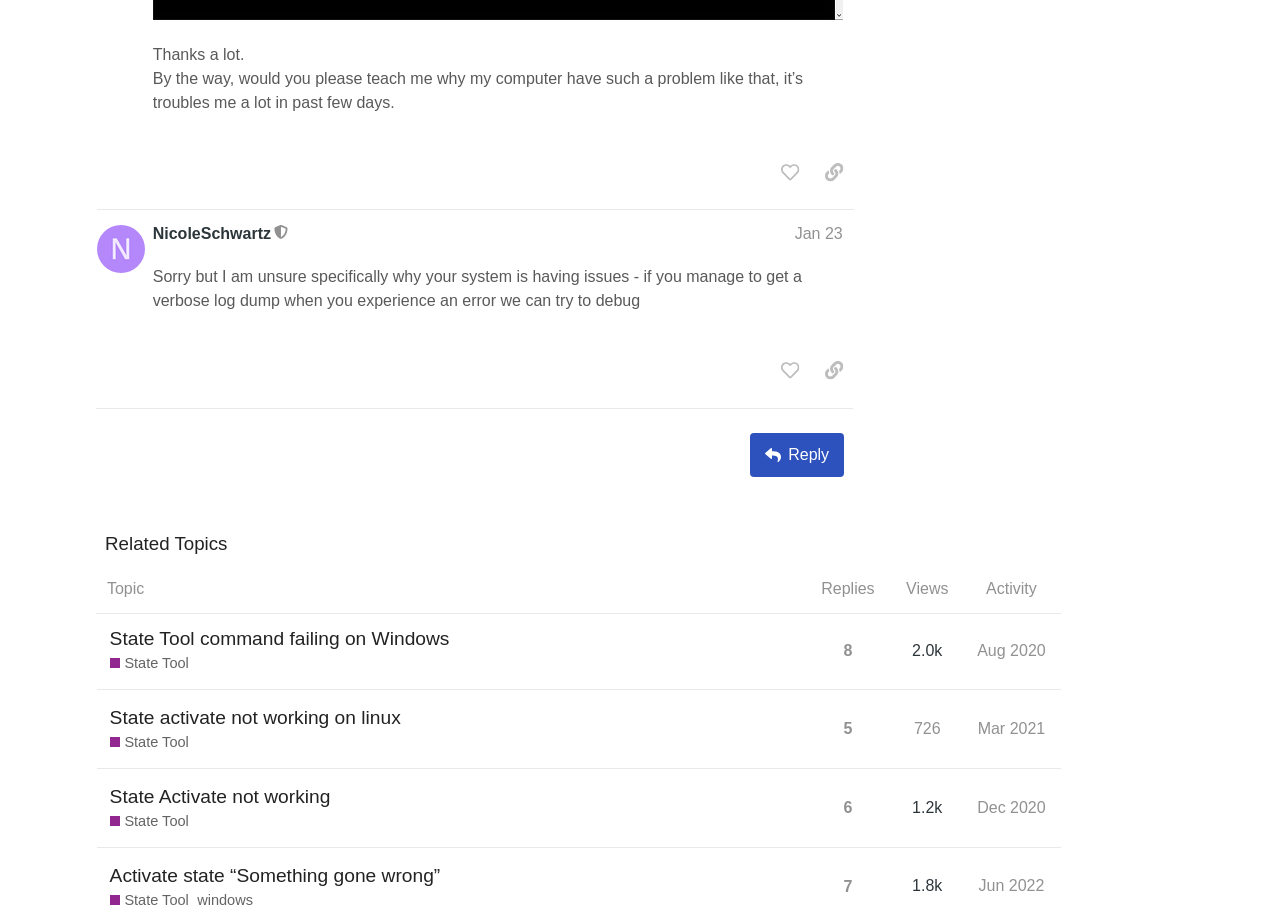What is the username of the moderator who replied to the post?
Using the image provided, answer with just one word or phrase.

NicoleSchwartz